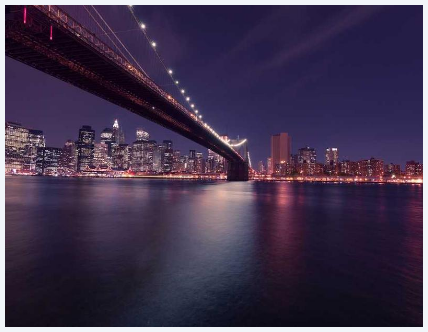What is the structure adorned with lights in the image?
Refer to the image and provide a one-word or short phrase answer.

A bridge